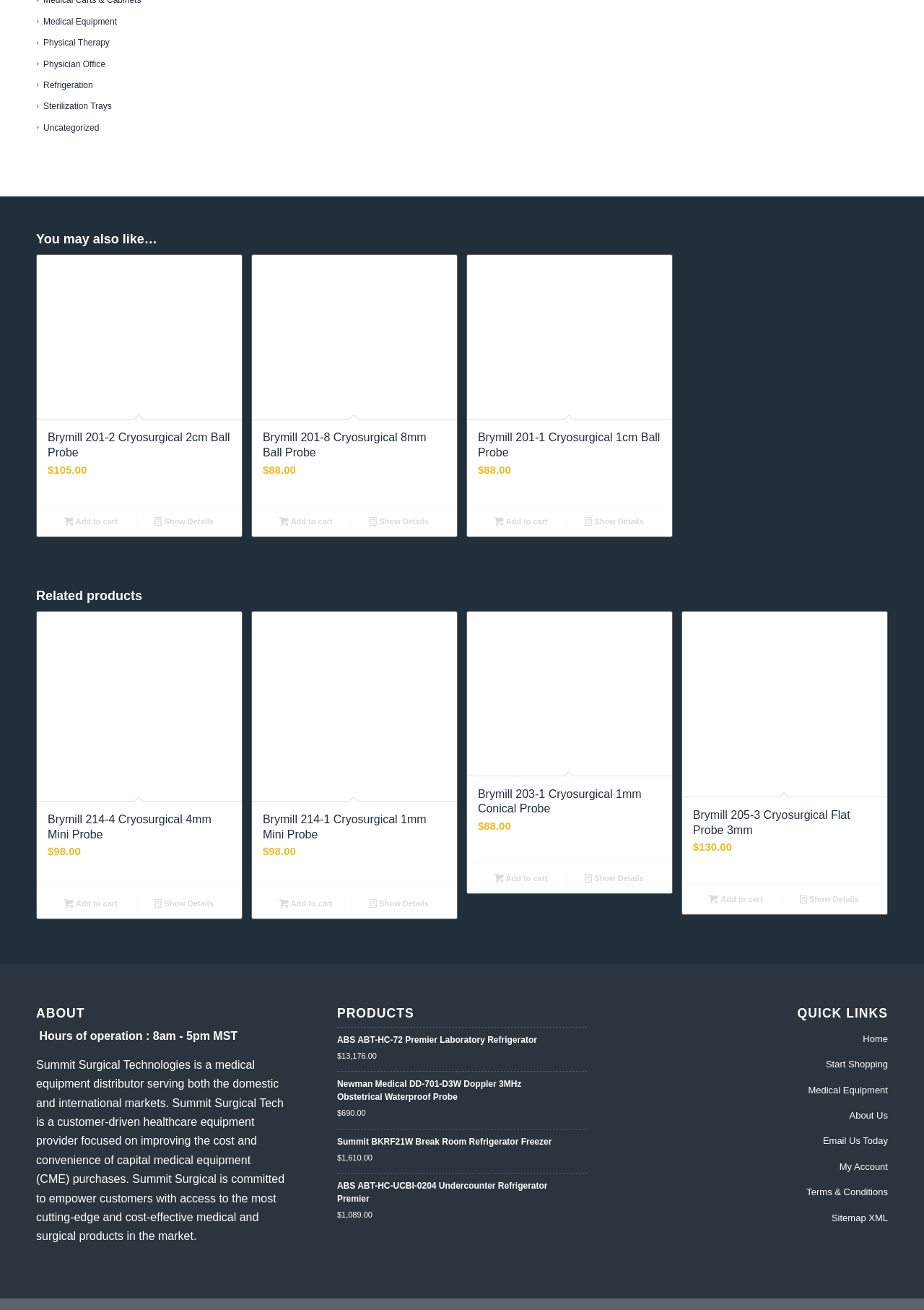Find the bounding box coordinates for the area that should be clicked to accomplish the instruction: "Go to 'About Us' page".

[0.039, 0.769, 0.309, 0.779]